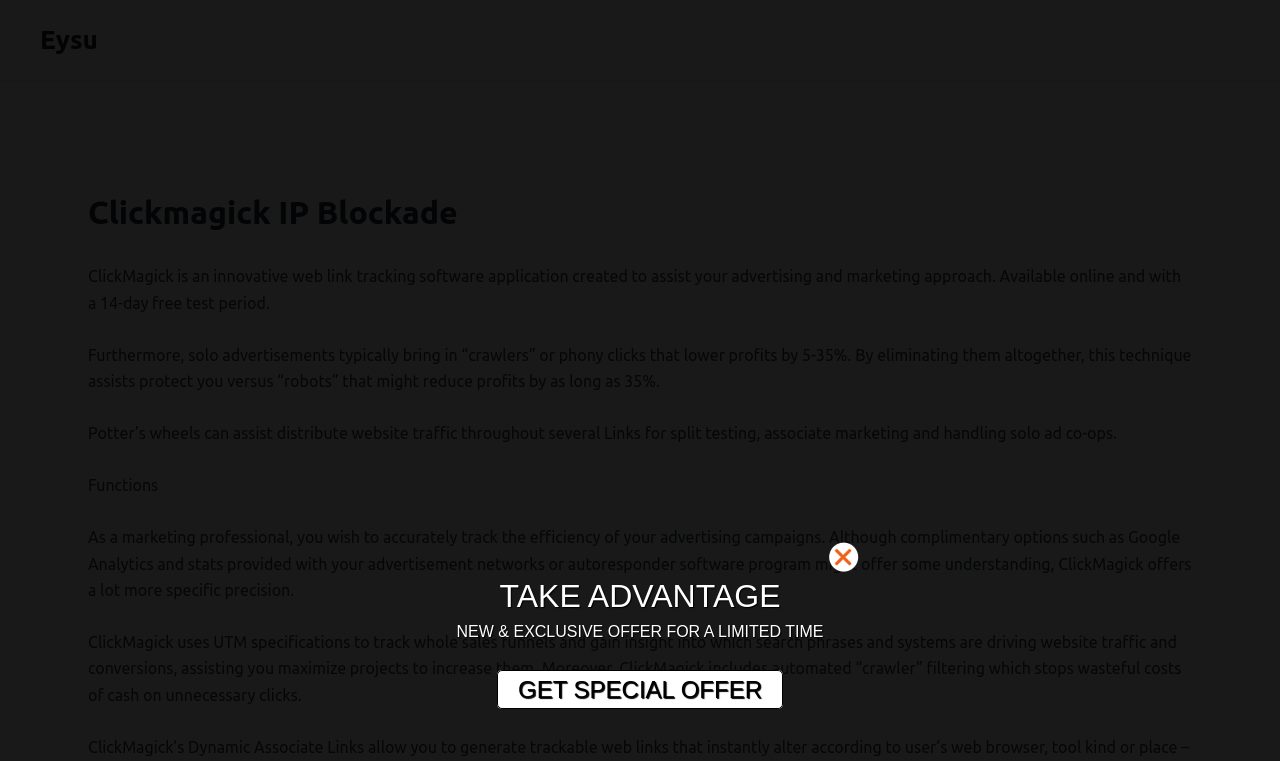Use a single word or phrase to answer the question: 
What can ClickMagick help with?

track whole sales funnels